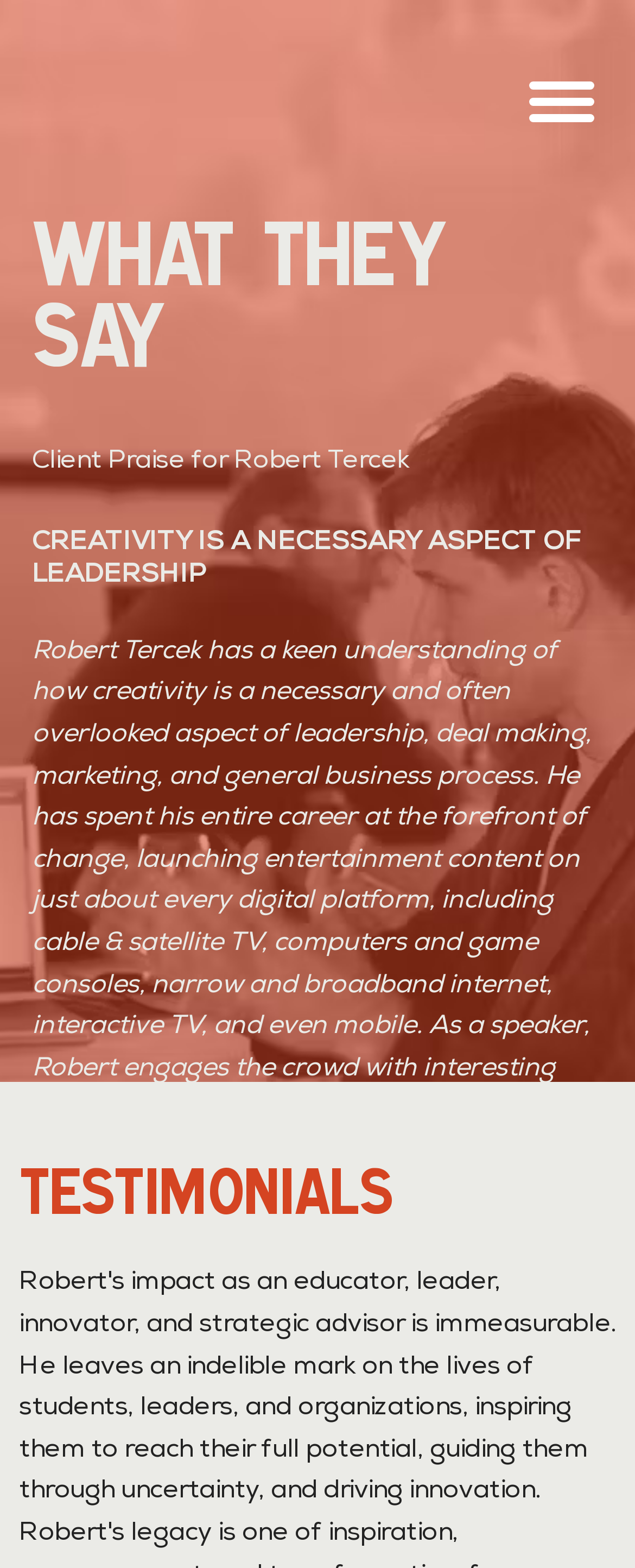Please provide a one-word or short phrase answer to the question:
What is the title of the first section?

WHAT THEY SAY